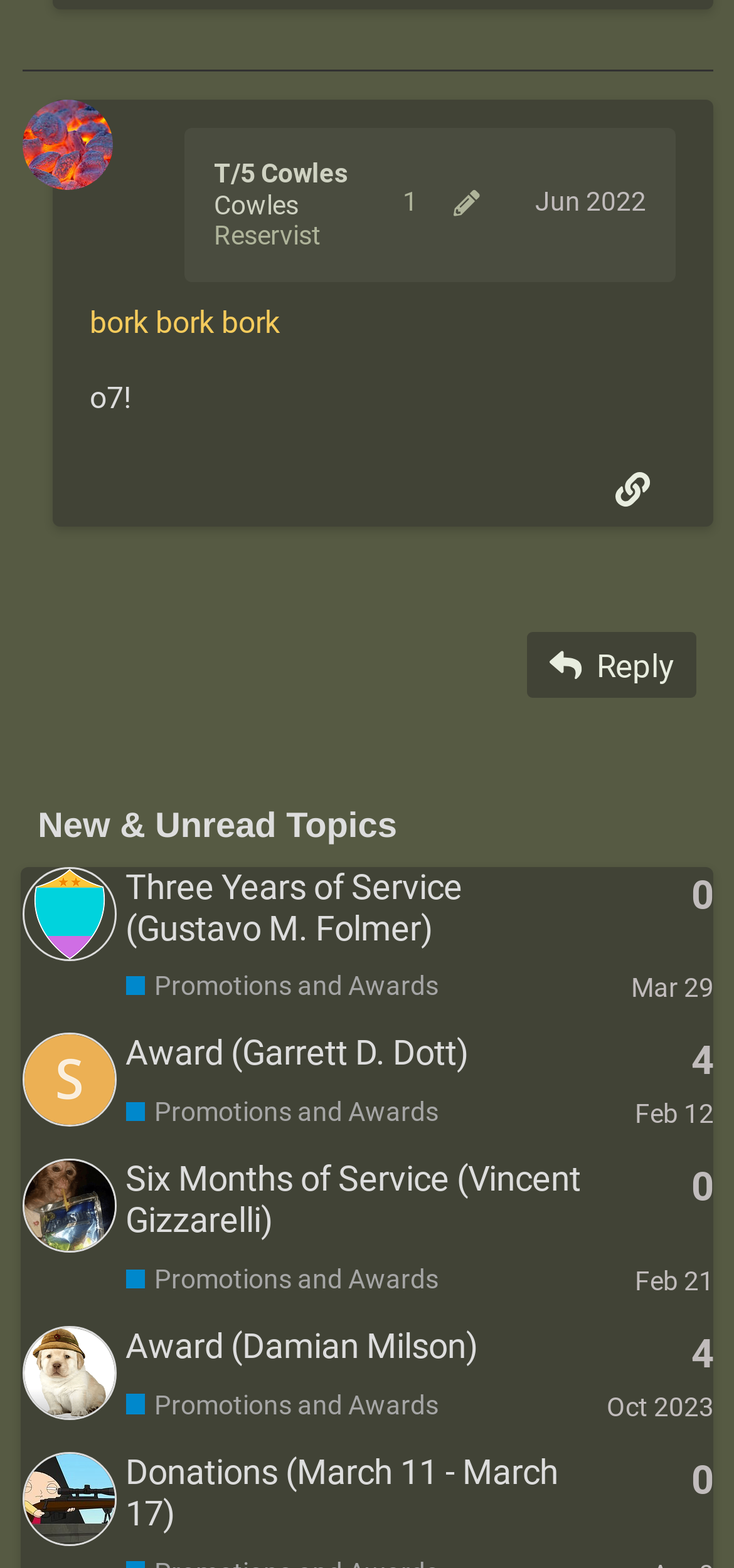What is the name of the category where the topic 'Donations (March 11 - March 17)' is located?
From the screenshot, provide a brief answer in one word or phrase.

Promotions and Awards